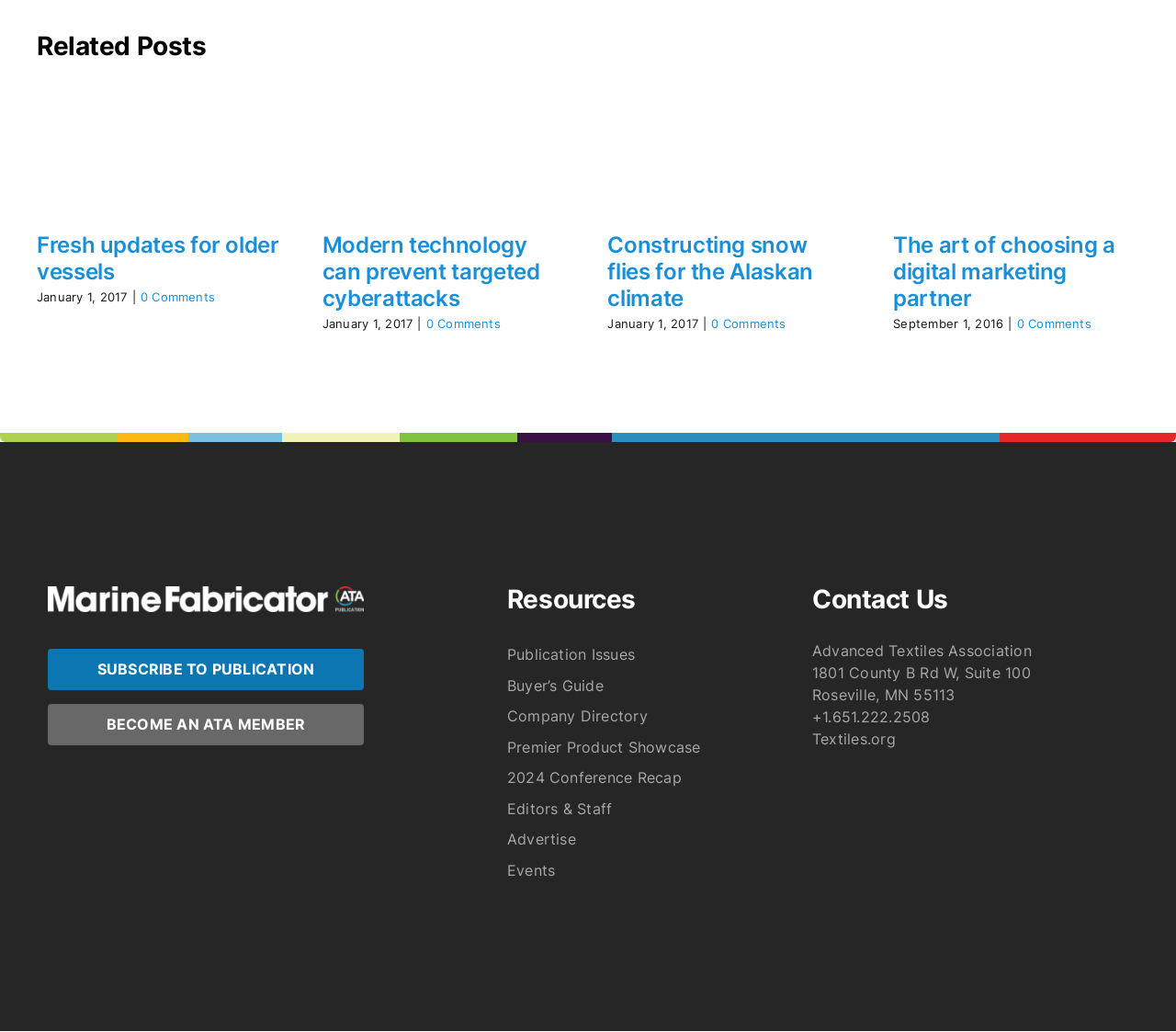Utilize the information from the image to answer the question in detail:
What is the organization's address?

The organization's address can be found in the 'Contact Us' section, which is '1801 County B Rd W, Suite 100, Roseville, MN 55113'.